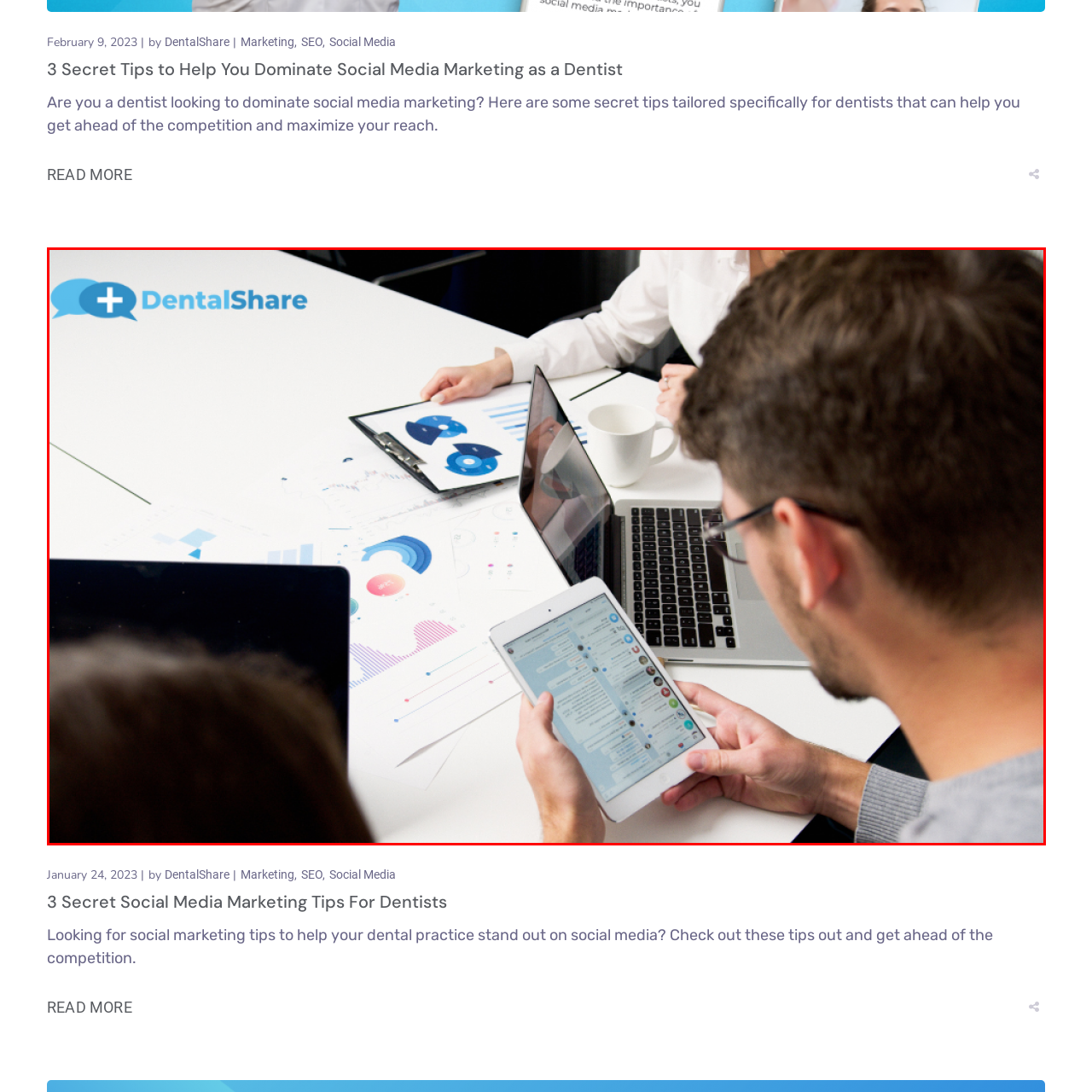What is the branding visible in the upper corner?
Direct your attention to the image inside the red bounding box and provide a detailed explanation in your answer.

The branding 'DentalShare' is visible in the upper corner of the image, which reinforces a connection to the dental industry and suggests that the team is developing social media marketing strategies specifically geared towards dentists.